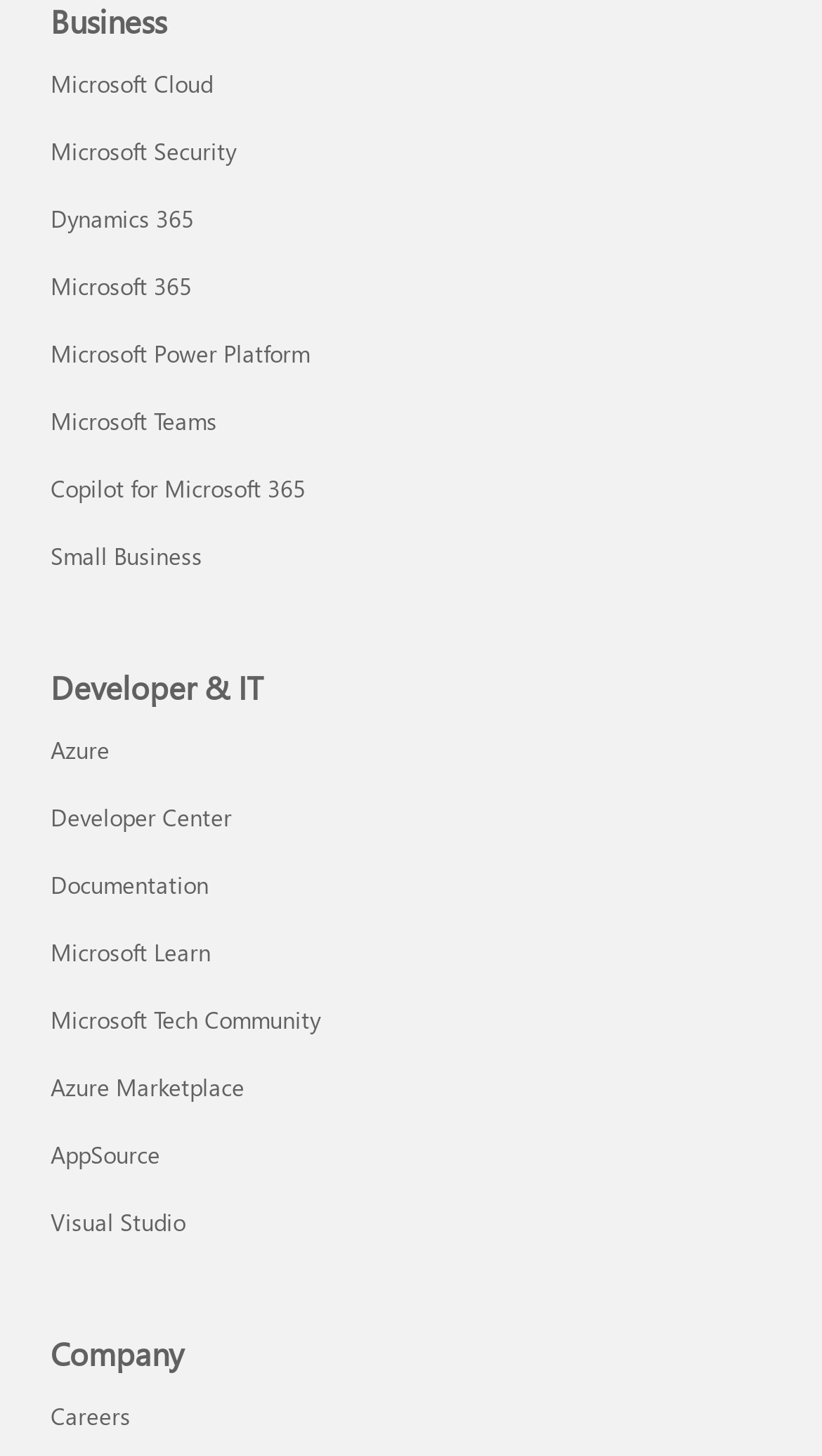Please provide the bounding box coordinate of the region that matches the element description: July 2015. Coordinates should be in the format (top-left x, top-left y, bottom-right x, bottom-right y) and all values should be between 0 and 1.

[0.287, 0.828, 0.464, 0.859]